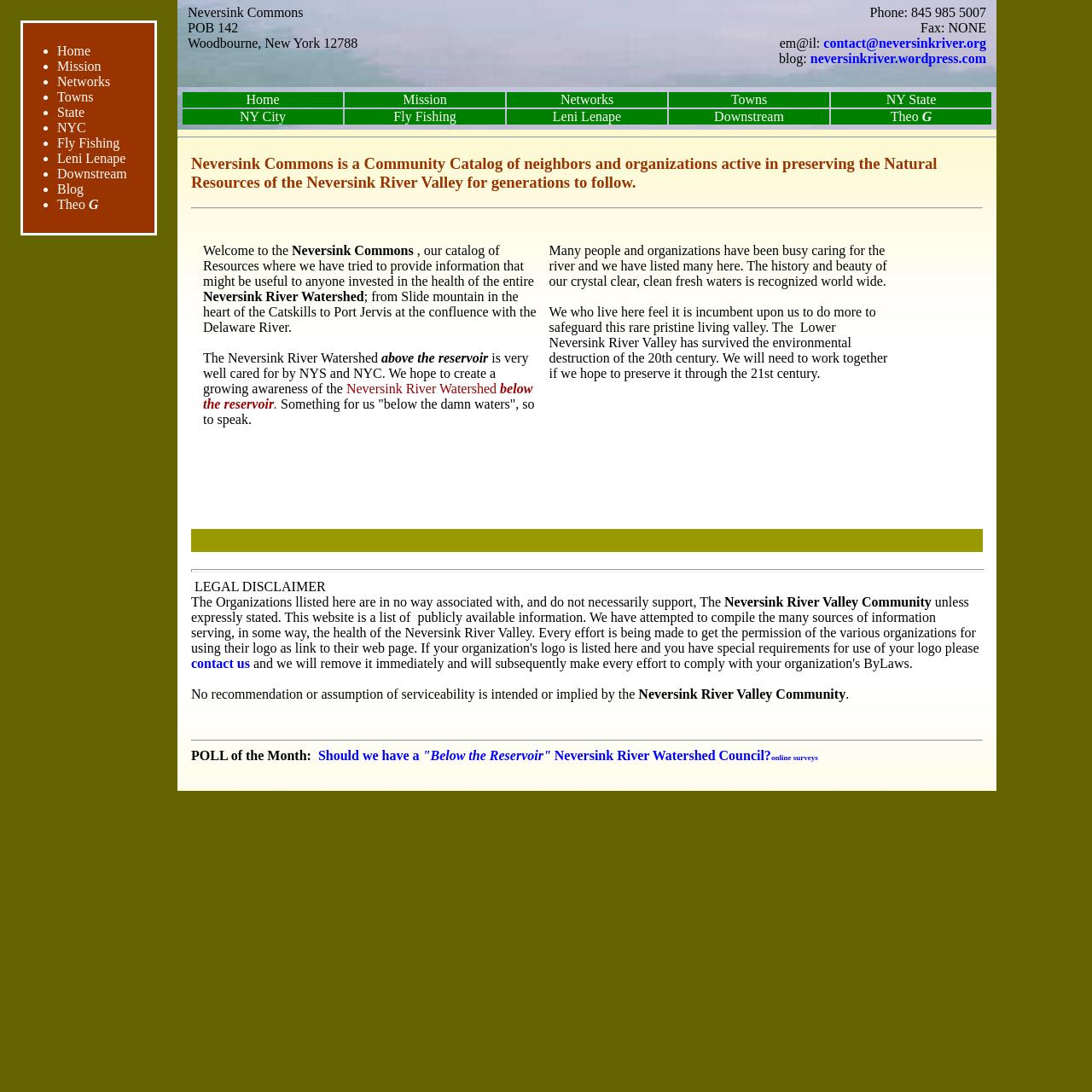Provide the bounding box coordinates of the area you need to click to execute the following instruction: "Click the 'Home' link".

[0.167, 0.084, 0.314, 0.098]